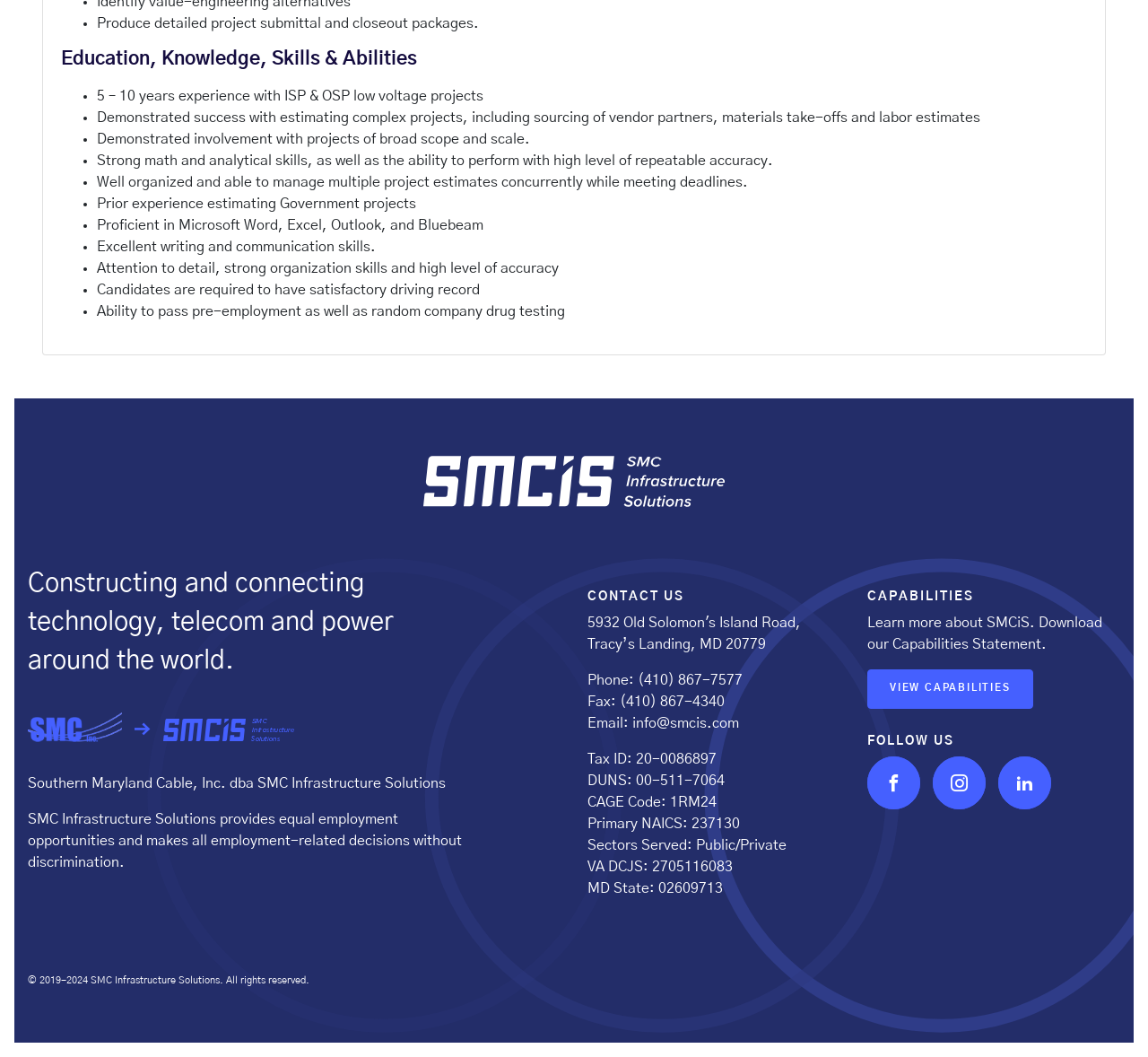Highlight the bounding box of the UI element that corresponds to this description: "parent_node: CAPABILITIES aria-label="Instagram"".

[0.812, 0.715, 0.859, 0.766]